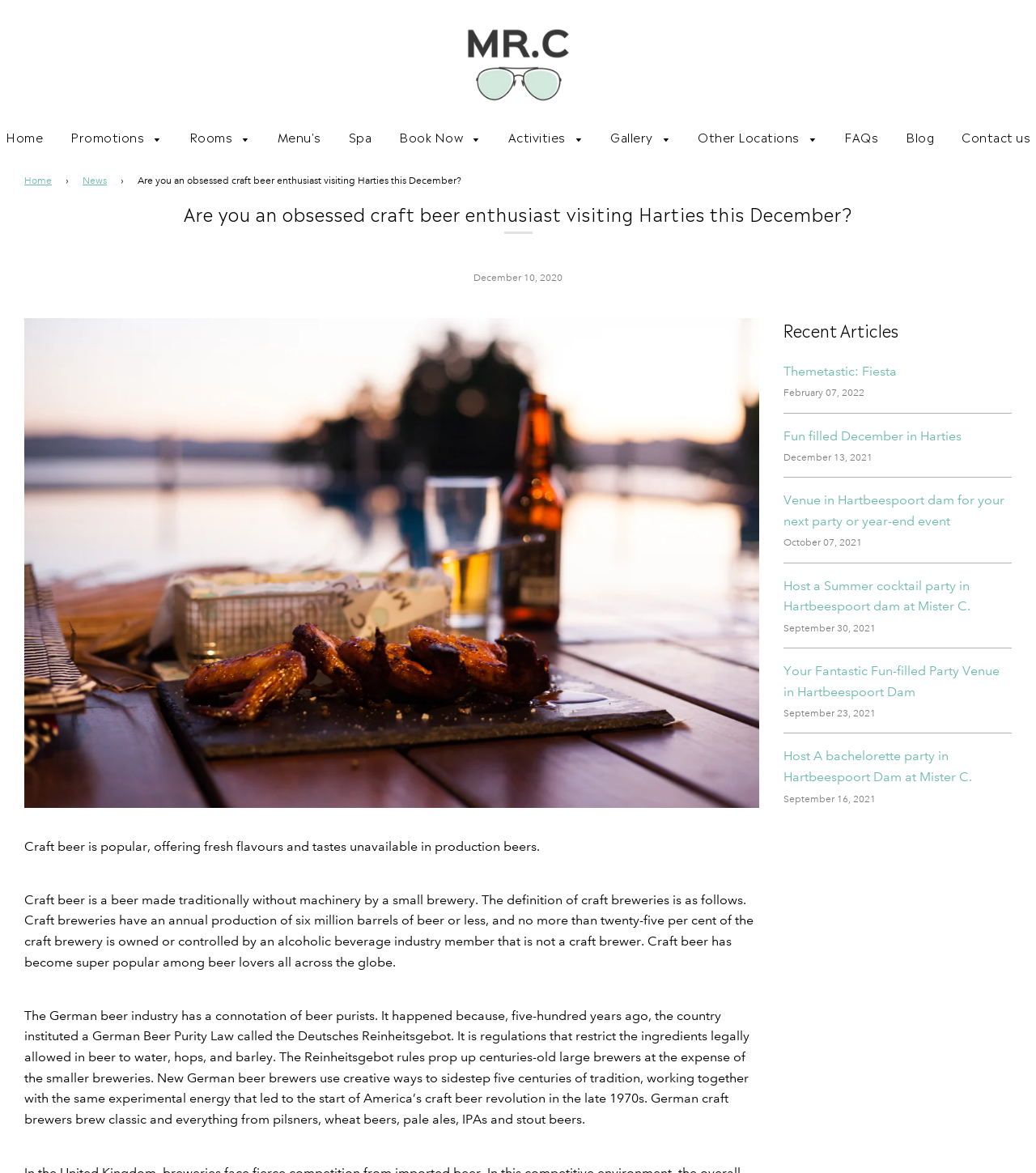How many recent articles are listed in the webpage?
Could you please answer the question thoroughly and with as much detail as possible?

The webpage lists six recent articles, each with a link and a date, which can be identified by their bounding box coordinates and OCR text.